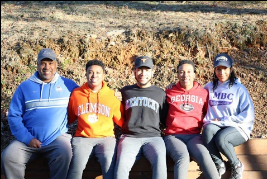Create an extensive and detailed description of the image.

The image features a joyful family group posing outdoors. The individuals are seated closely together on a wooden bench, displaying a strong sense of togetherness. From left to right, a father figure, wearing a blue jacket with white stripes, beams with pride alongside his four children, each proudly showcasing their college gear. The first child, dressed in an orange Clemson sweatshirt, sits next to another in a black Kentucky hoodie. Next is a young adult in a red Georgia sweatshirt, followed by their sibling in a light-colored Maryland shirt. The backdrop of the image features a natural setting with earthy tones, enhancing the candid and warm atmosphere of this family moment. This picture exemplifies their shared academic journey and the pride they each take in their educational endeavors.